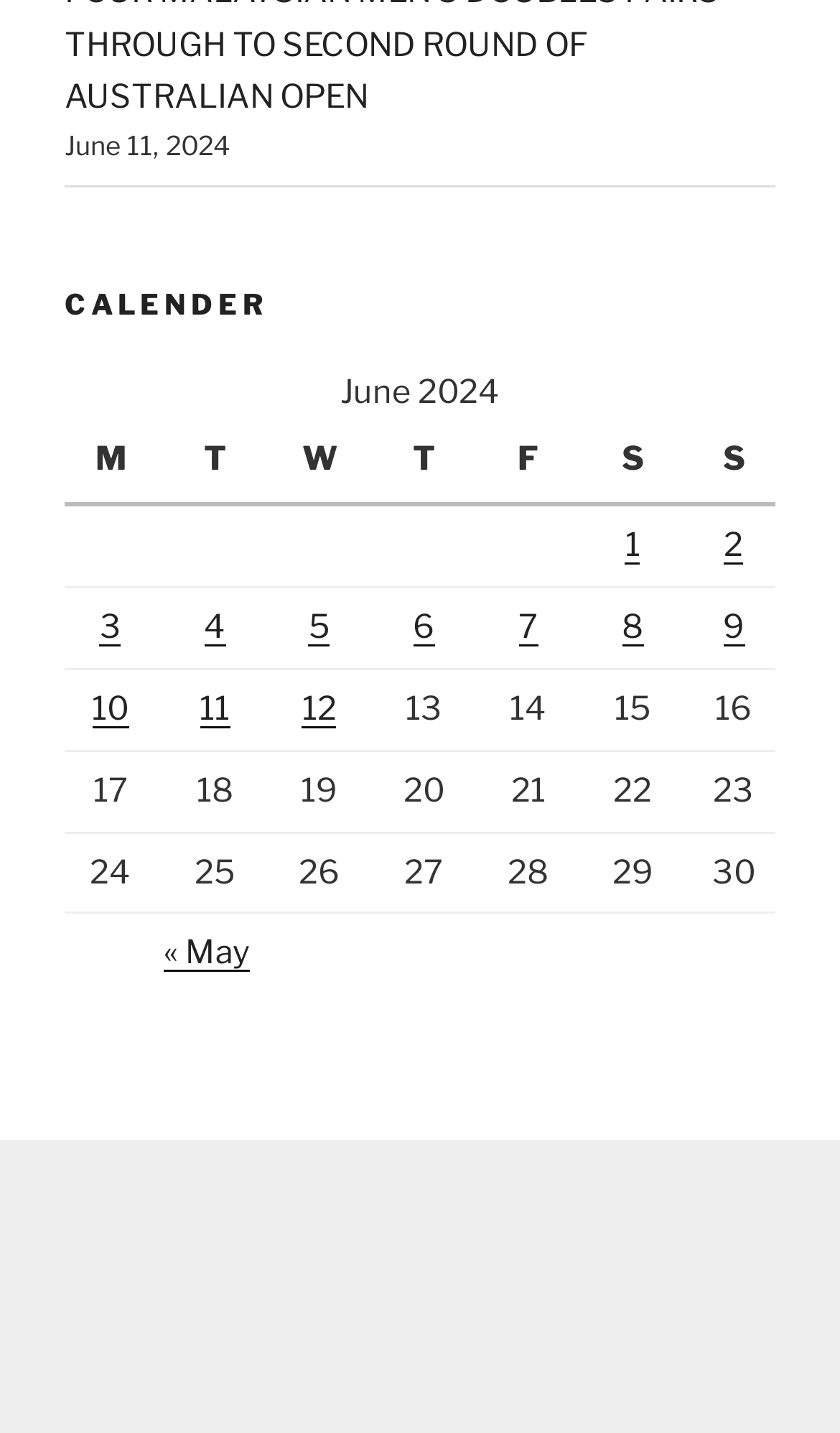Find and indicate the bounding box coordinates of the region you should select to follow the given instruction: "View posts published on June 11, 2024".

[0.238, 0.481, 0.274, 0.508]